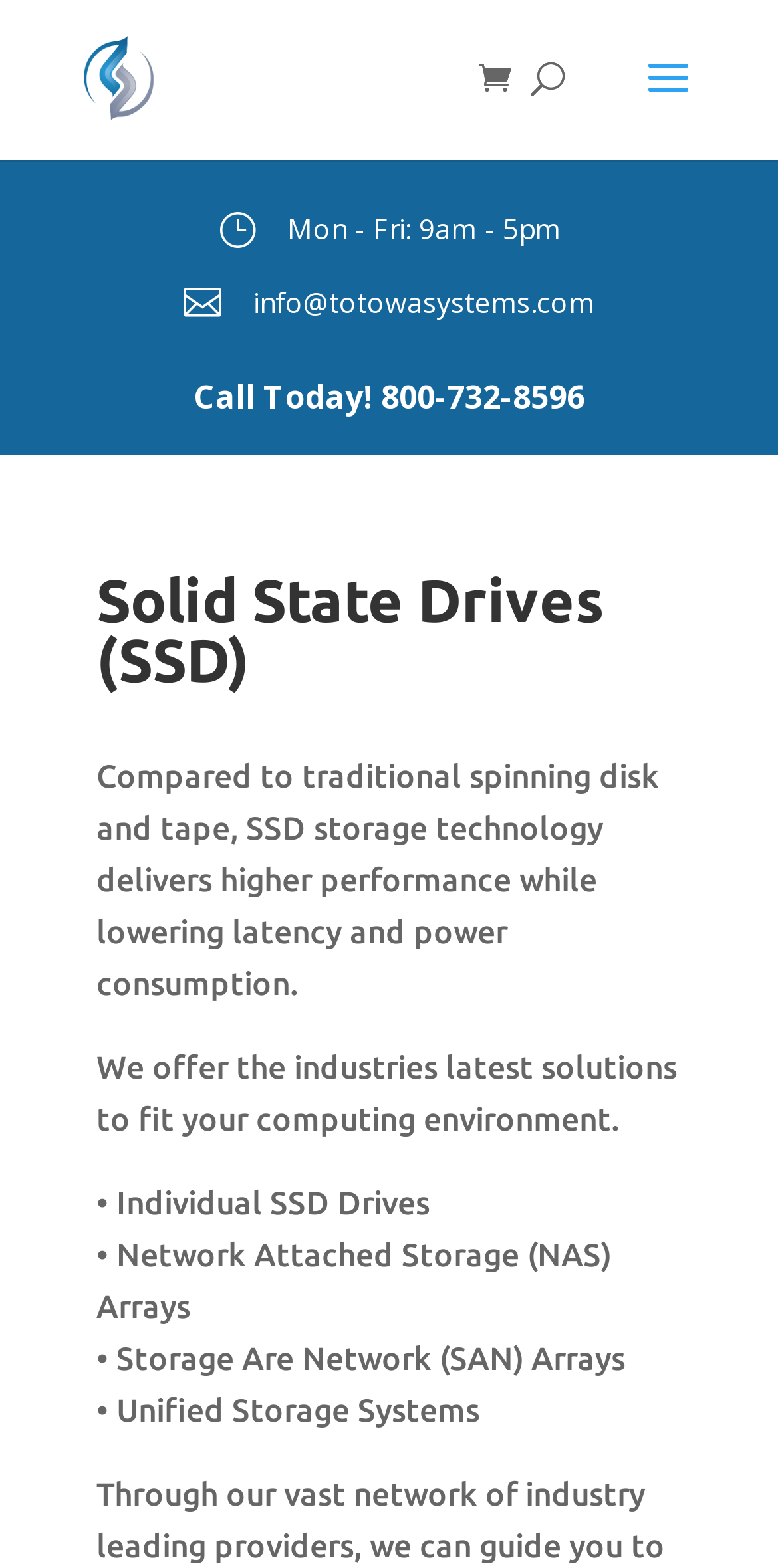From the screenshot, find the bounding box of the UI element matching this description: "alt="micenet logo with tagline"". Supply the bounding box coordinates in the form [left, top, right, bottom], each a float between 0 and 1.

None